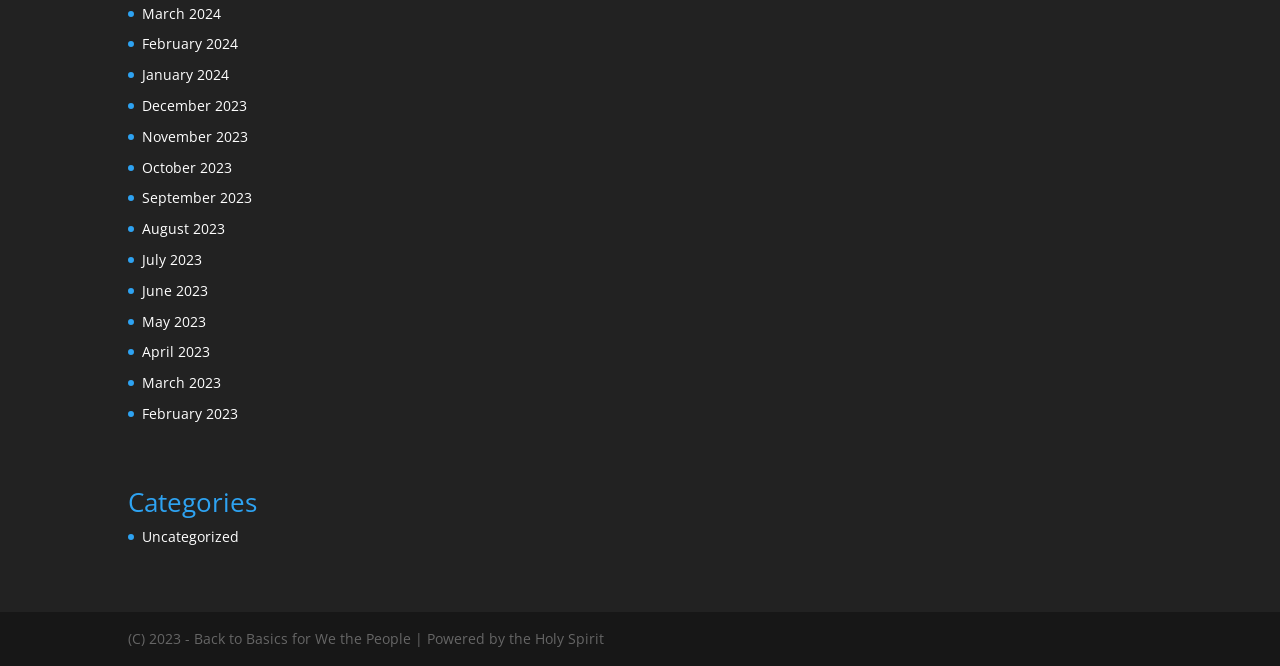Kindly determine the bounding box coordinates for the area that needs to be clicked to execute this instruction: "Browse Categories".

[0.1, 0.734, 0.201, 0.789]